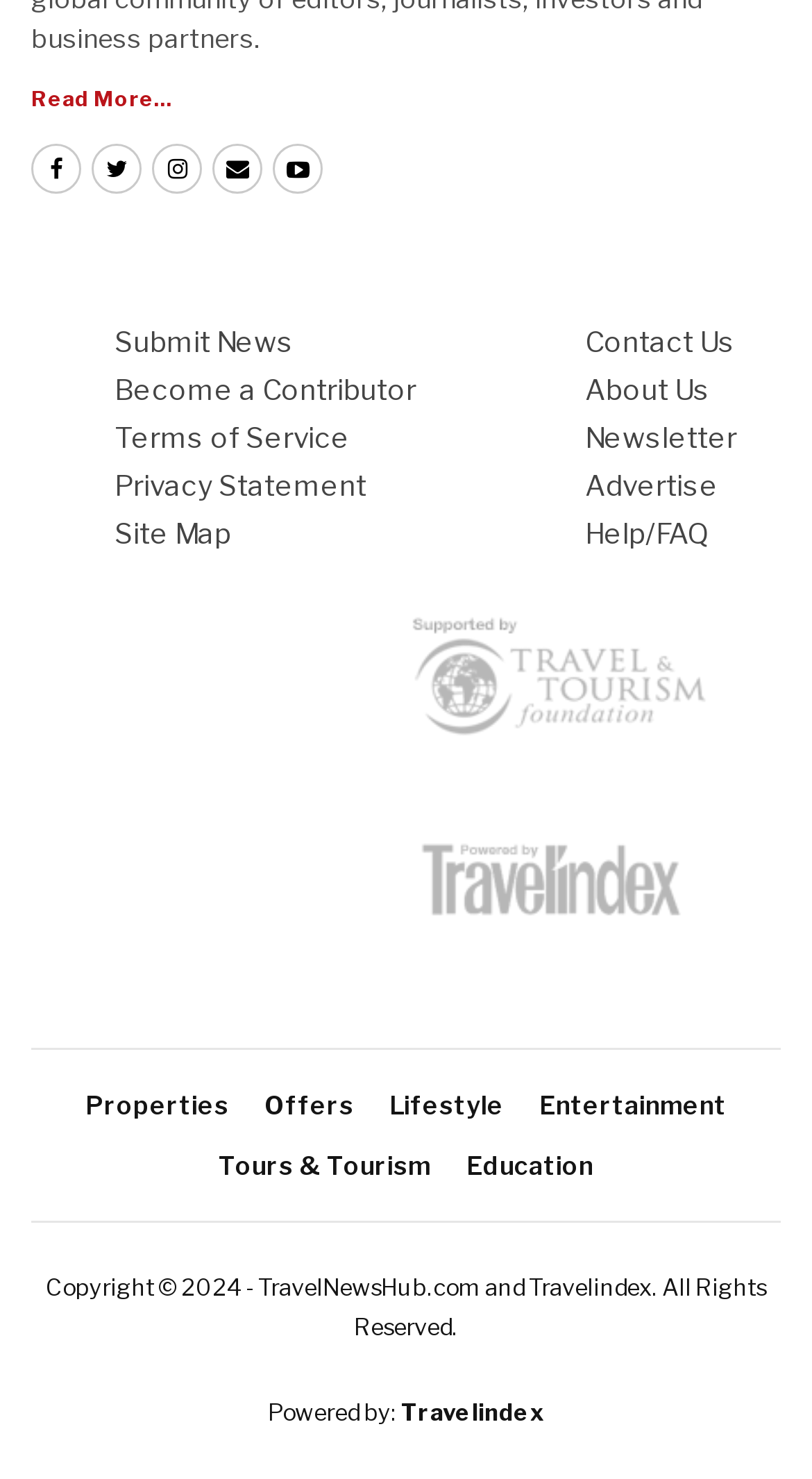What is the name of the organization supporting the webpage?
Could you give a comprehensive explanation in response to this question?

I found the link element with the text 'Supported by the Travel and Tourism Foundation' at coordinates [0.5, 0.451, 0.879, 0.477], which indicates the organization supporting the webpage.